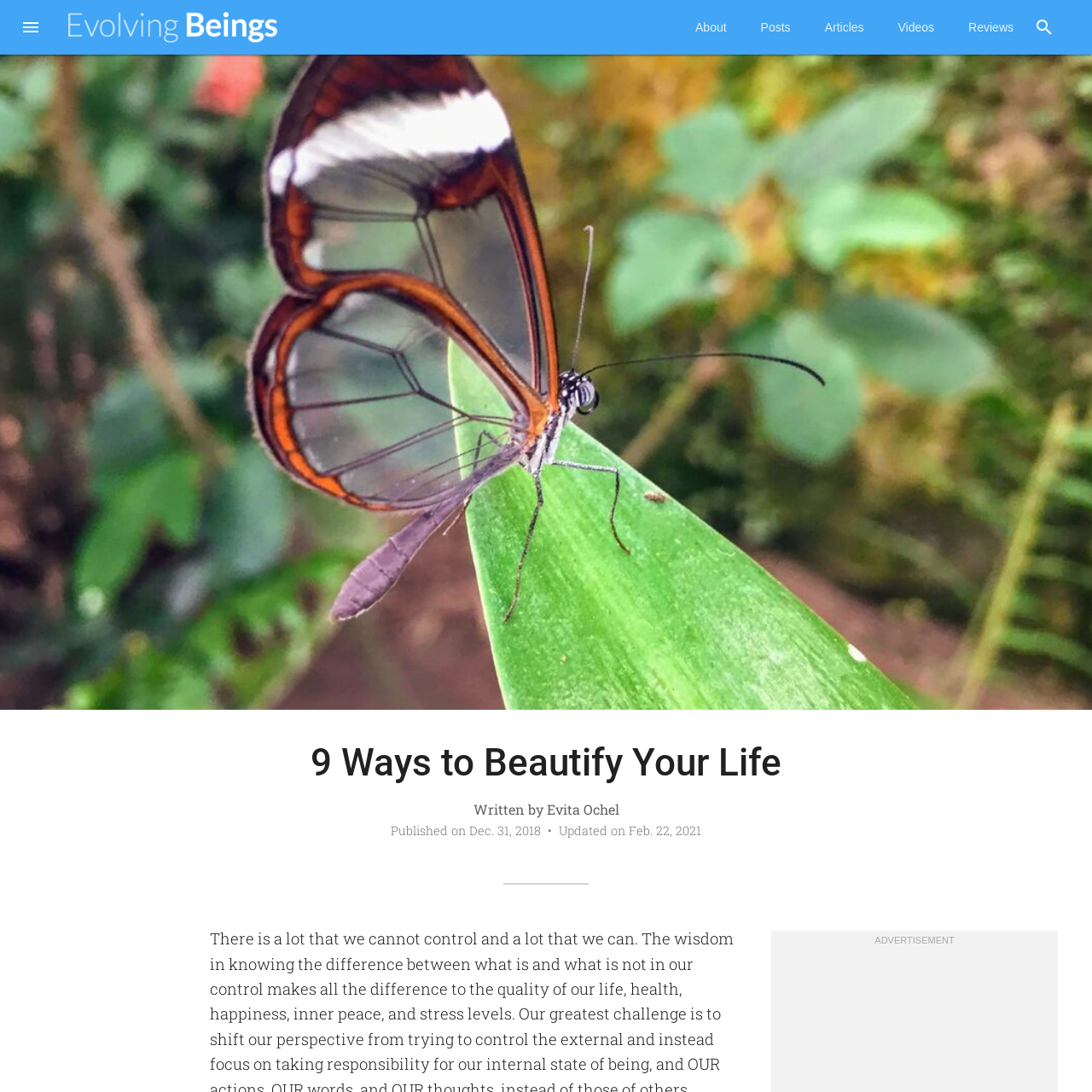Determine the bounding box coordinates for the UI element described. Format the coordinates as (top-left x, top-left y, bottom-right x, bottom-right y) and ensure all values are between 0 and 1. Element description: search

[0.944, 0.012, 0.969, 0.038]